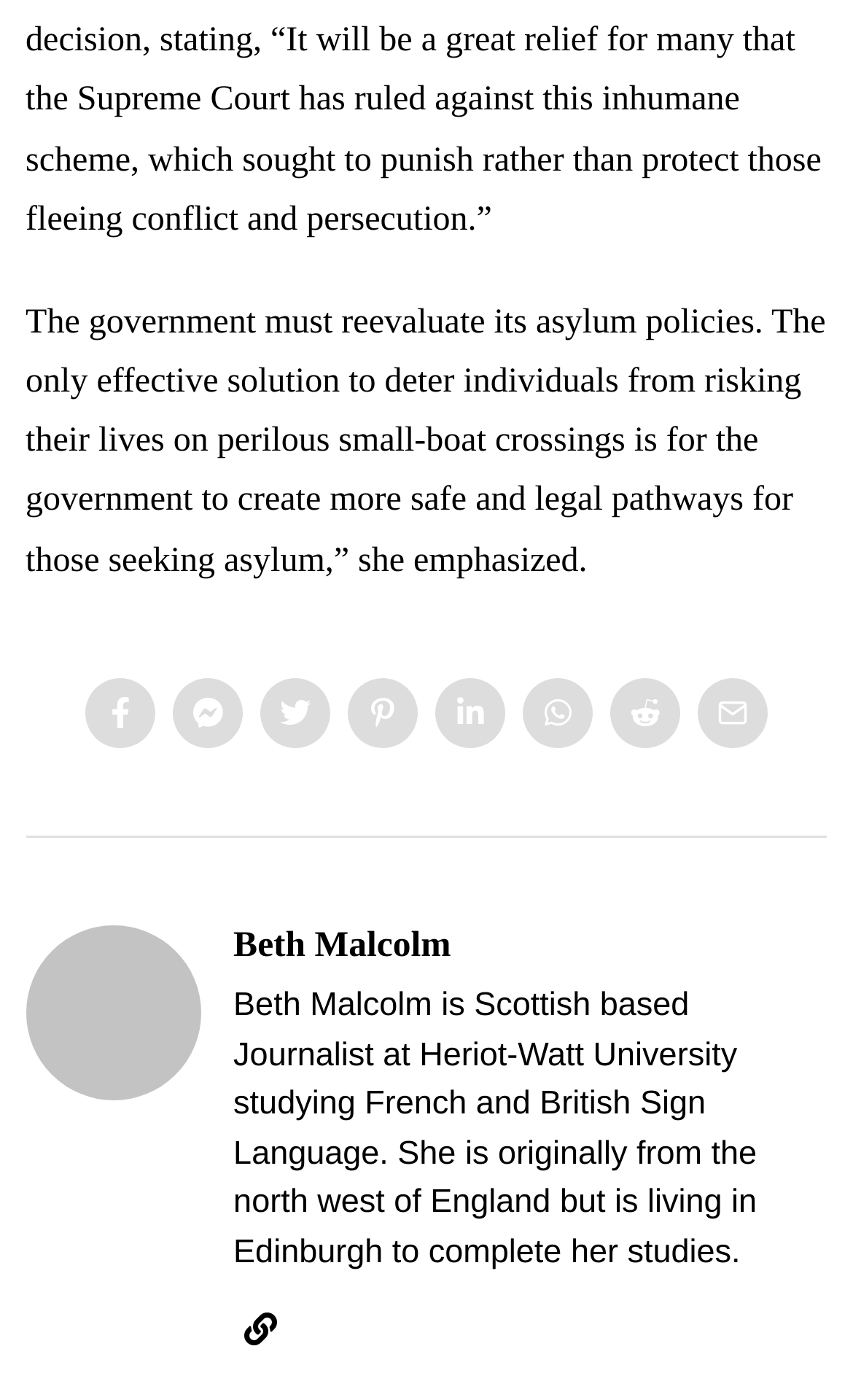Can you determine the bounding box coordinates of the area that needs to be clicked to fulfill the following instruction: "Click the Twitter icon"?

[0.203, 0.484, 0.285, 0.534]